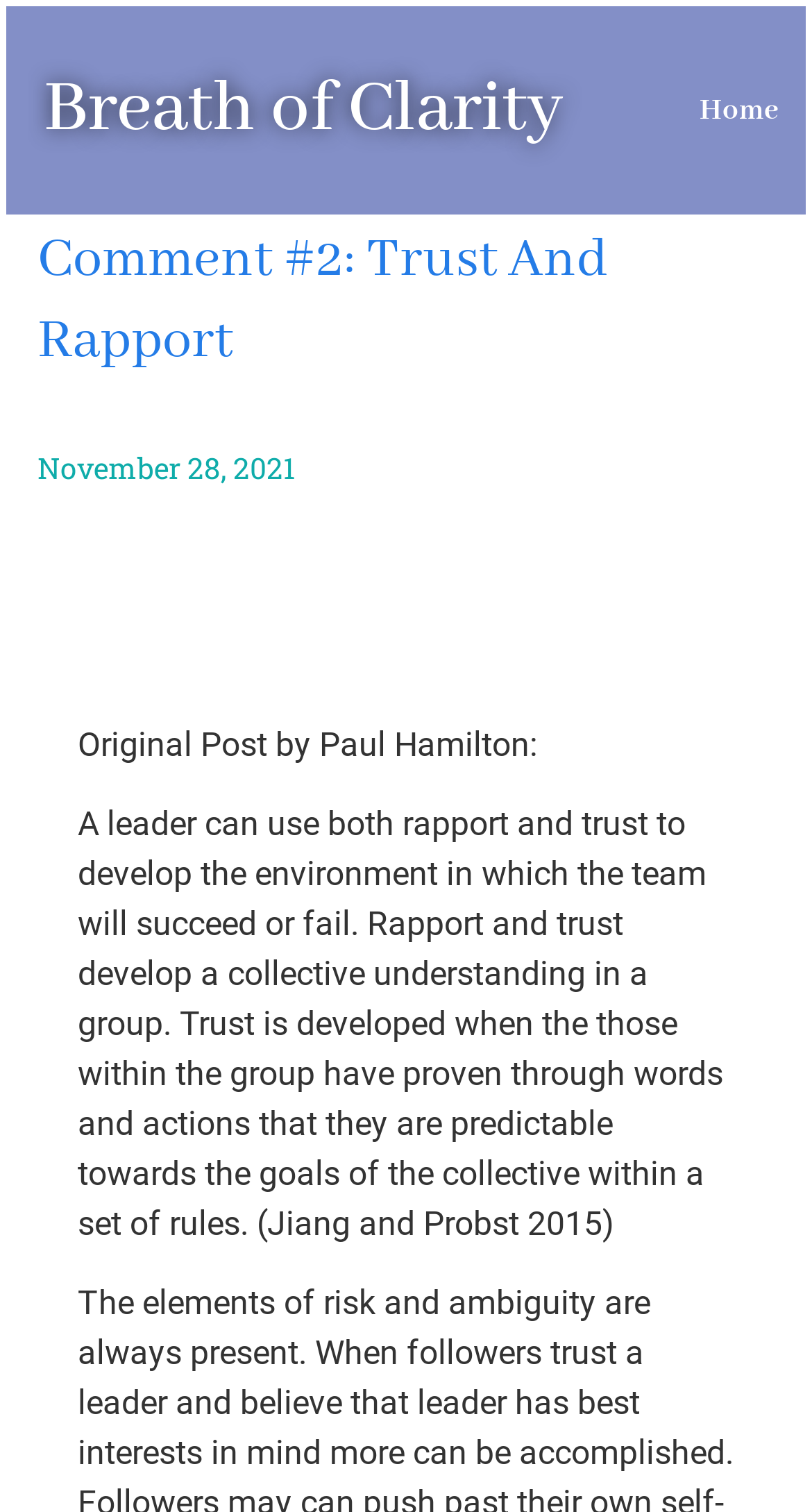Provide the bounding box coordinates of the HTML element this sentence describes: "alt="Black Car News"". The bounding box coordinates consist of four float numbers between 0 and 1, i.e., [left, top, right, bottom].

None